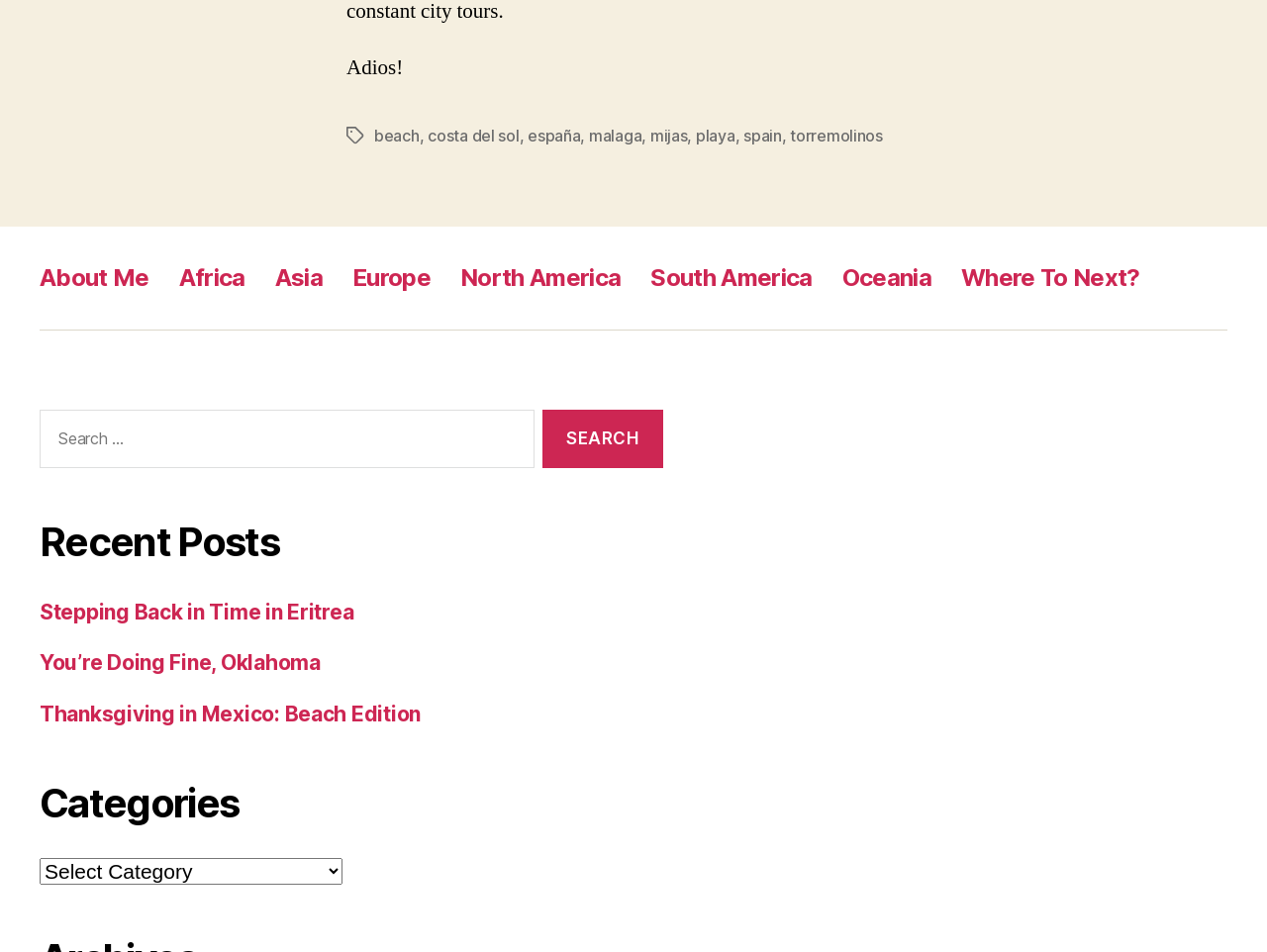Locate the bounding box coordinates of the element that should be clicked to execute the following instruction: "Search for a keyword".

[0.031, 0.43, 0.523, 0.5]